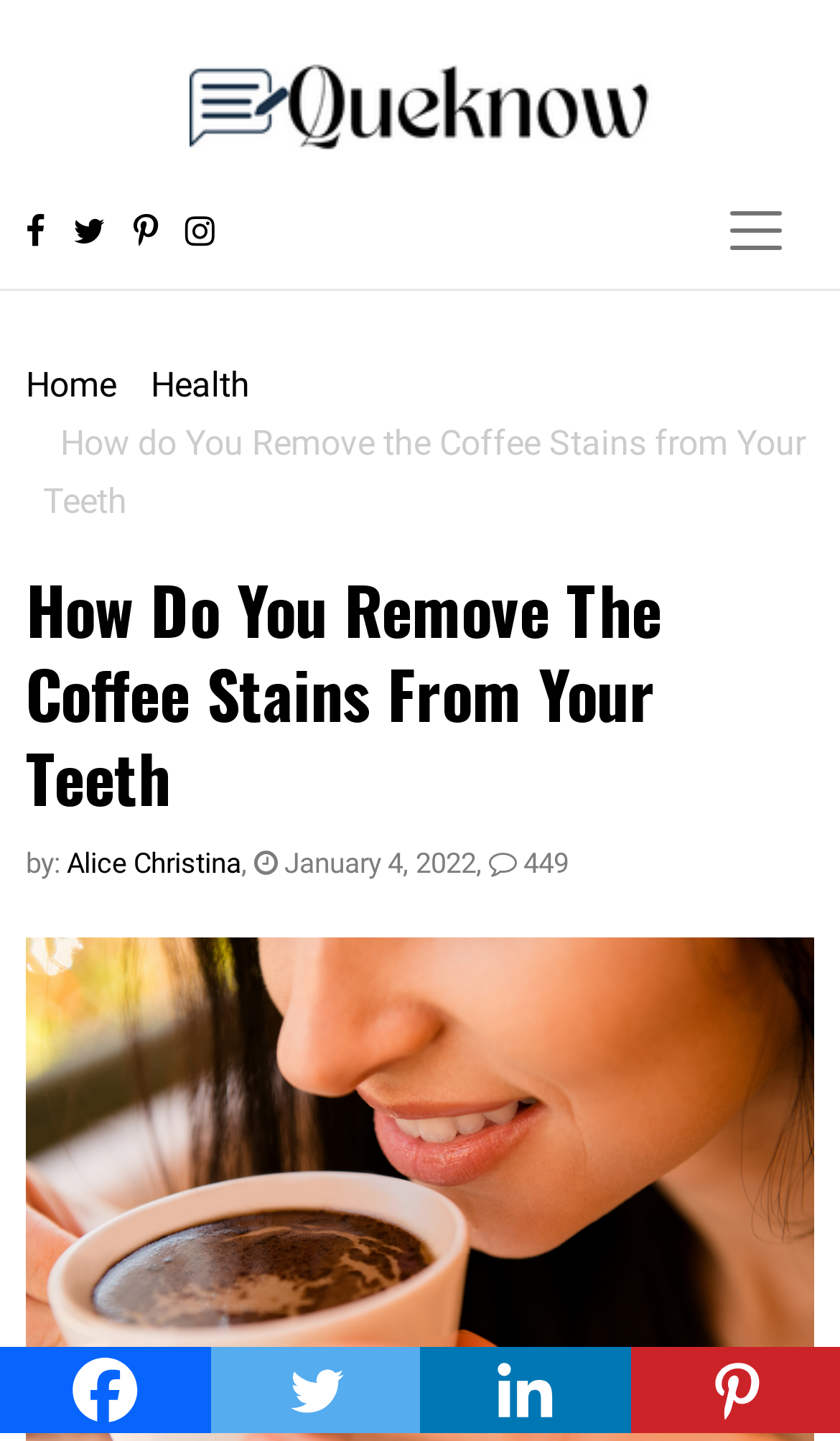Please identify the bounding box coordinates of the region to click in order to complete the given instruction: "Toggle navigation". The coordinates should be four float numbers between 0 and 1, i.e., [left, top, right, bottom].

[0.831, 0.132, 0.969, 0.188]